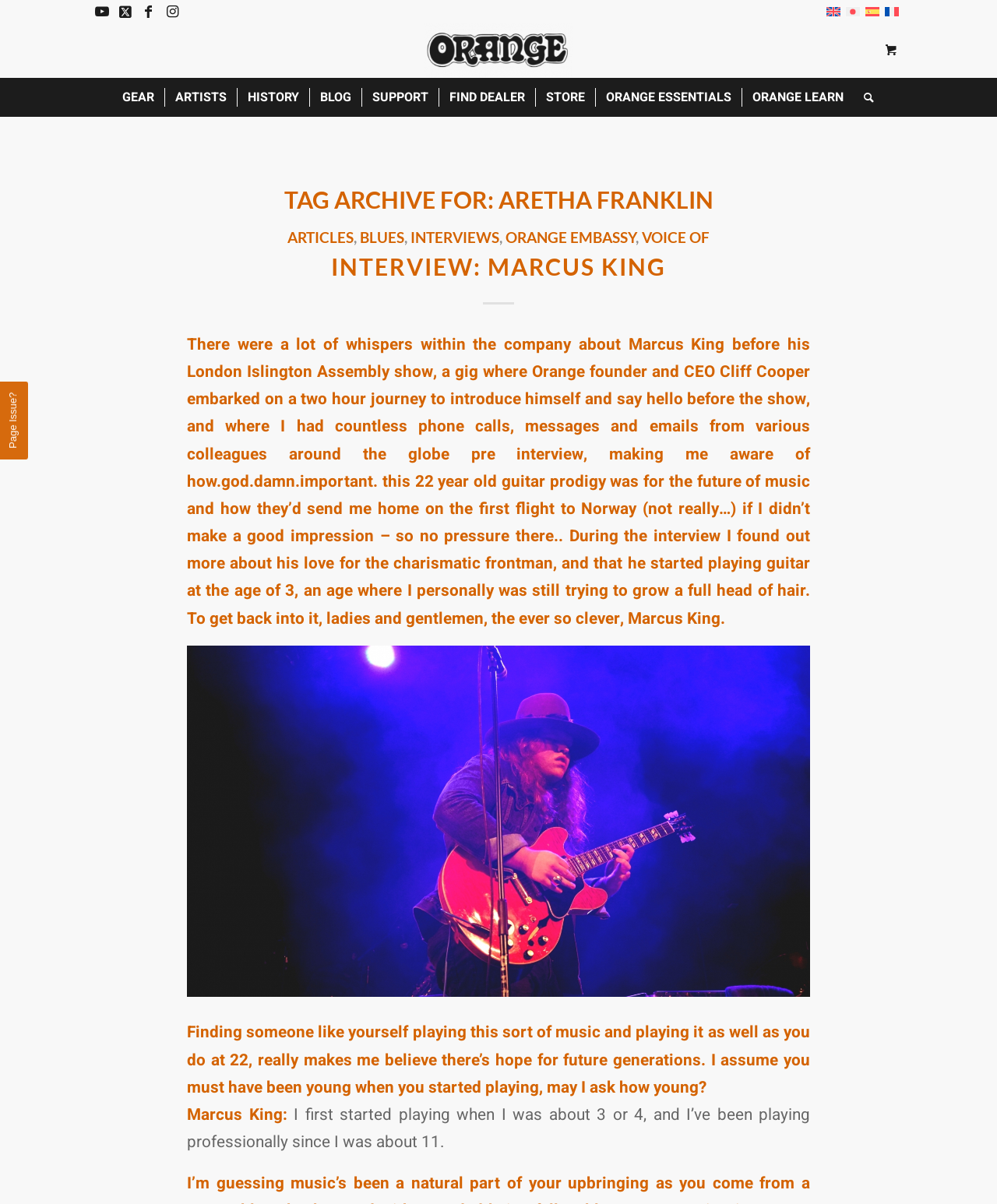Kindly provide the bounding box coordinates of the section you need to click on to fulfill the given instruction: "Go to the GEAR page".

[0.112, 0.065, 0.164, 0.097]